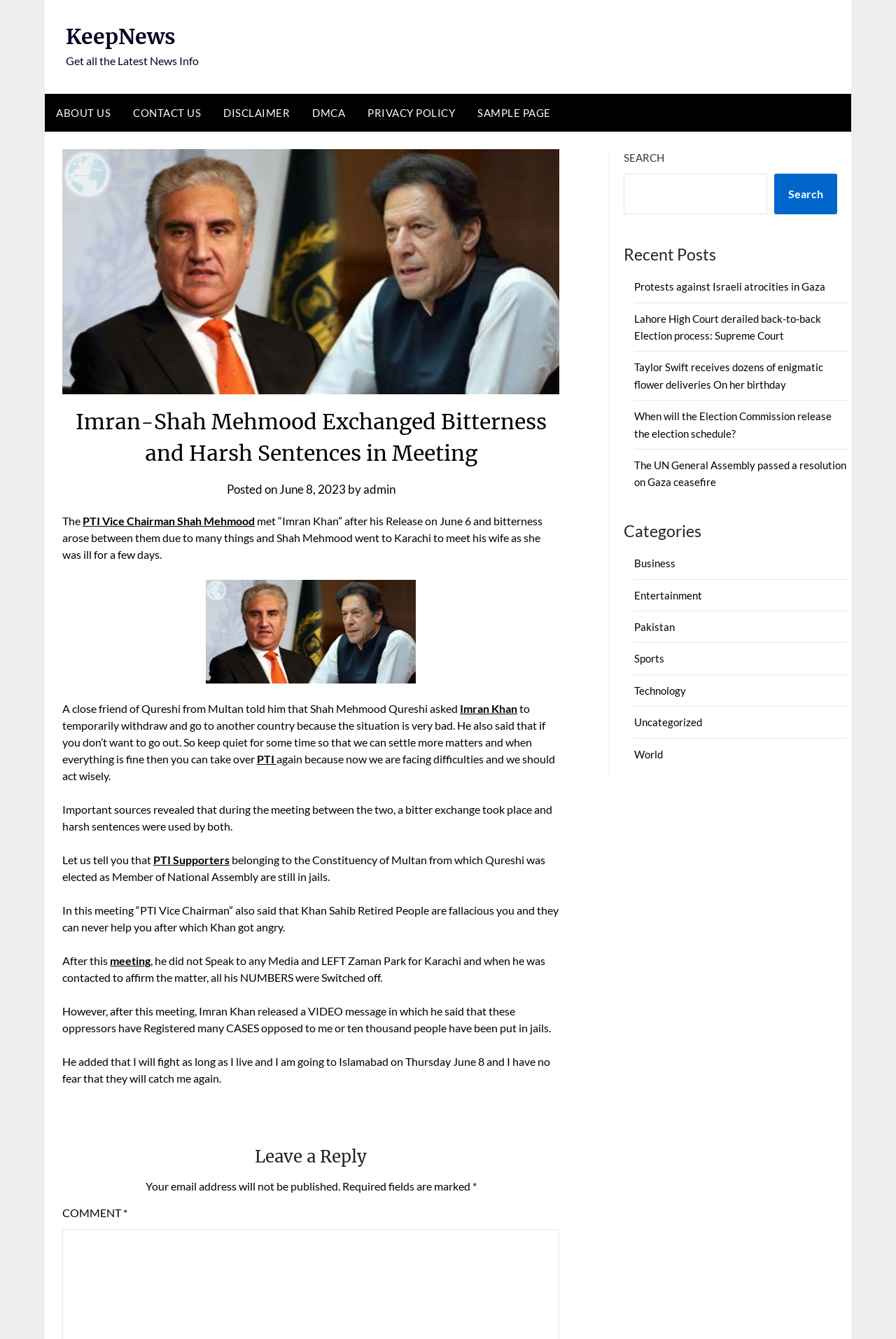Pinpoint the bounding box coordinates of the clickable element to carry out the following instruction: "Search for something."

[0.696, 0.13, 0.856, 0.16]